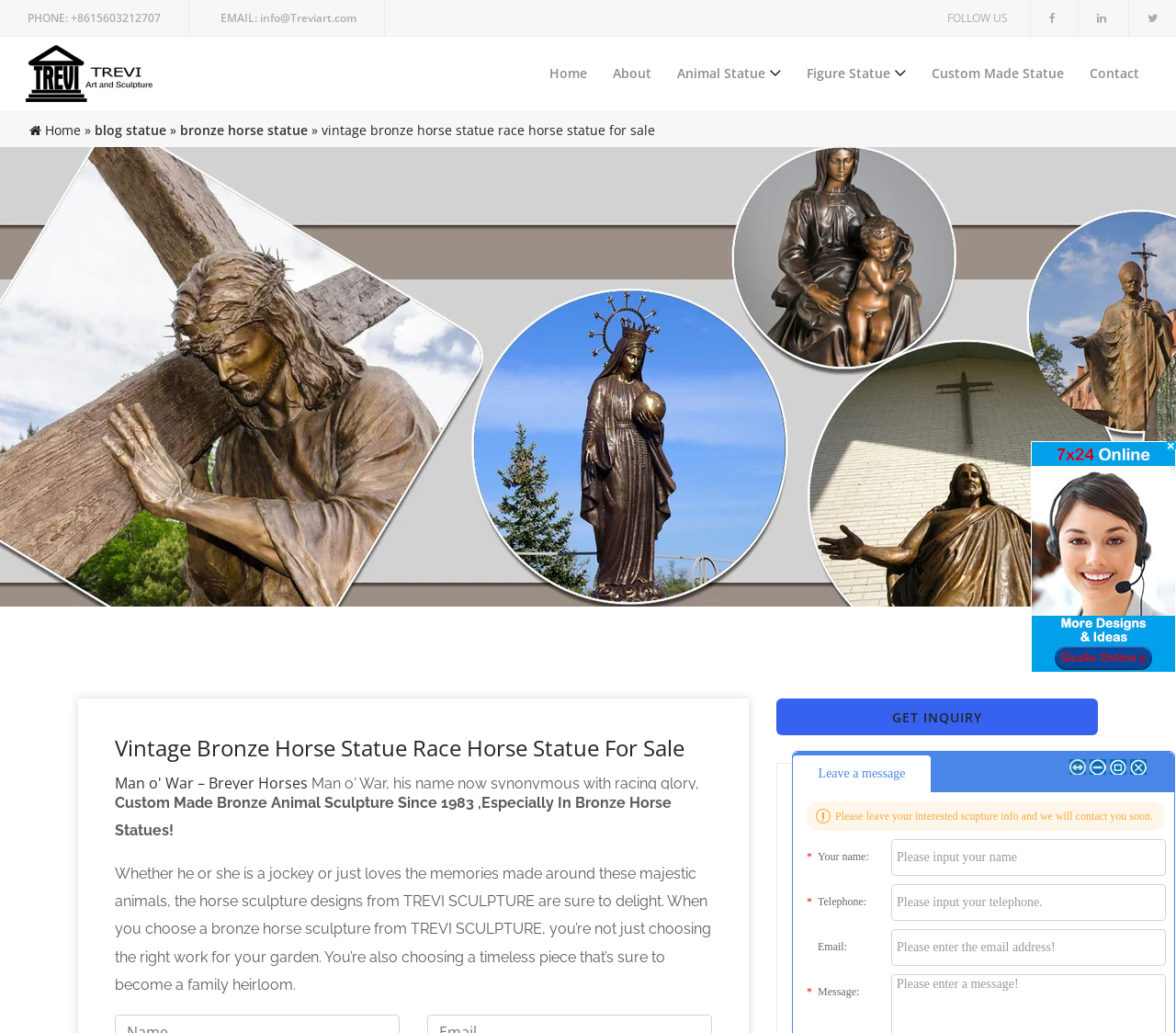Identify the bounding box for the element characterized by the following description: "parent_node: Home".

[0.022, 0.04, 0.131, 0.102]